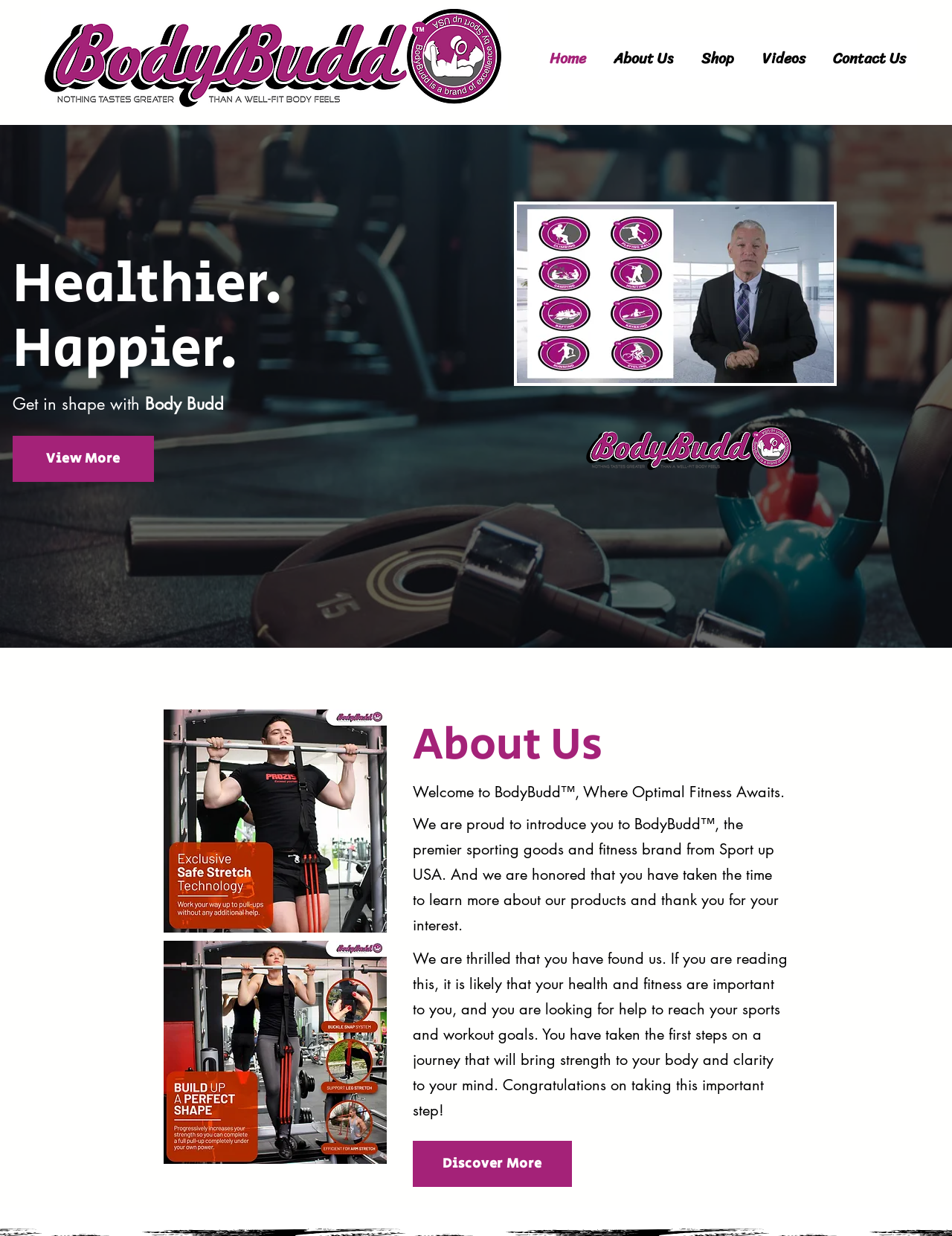What is the main topic of the webpage?
Based on the image, answer the question with as much detail as possible.

The main topic of the webpage can be determined by looking at the headings, images, and overall content of the webpage. The presence of headings such as 'Healthier. Happier.' and 'Get in shape with Body Budd' suggests that the main topic is related to fitness and sports. Additionally, the images of sports equipment and the navigation links to 'Shop' and 'Videos' further support this conclusion.